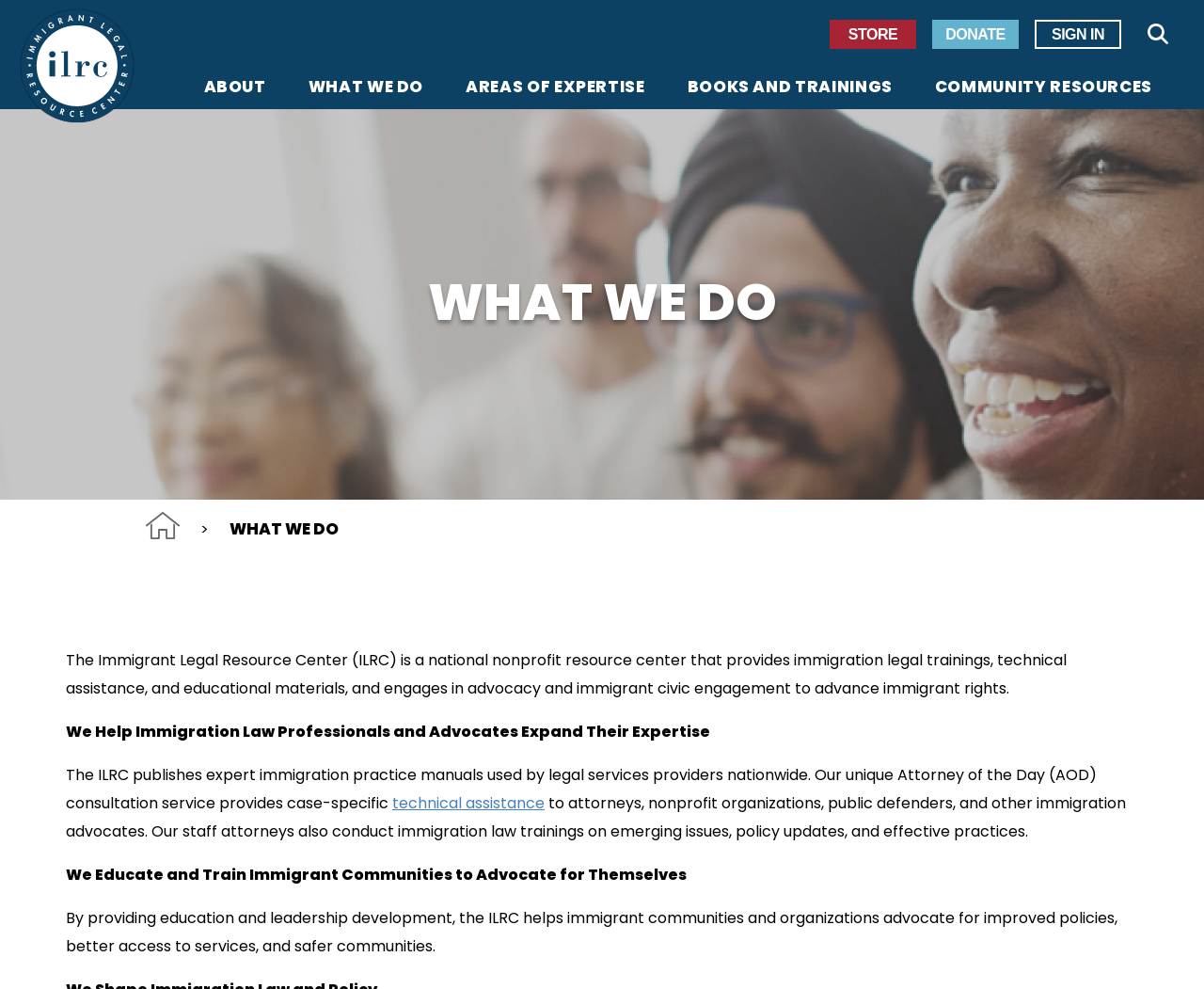Determine the bounding box coordinates of the clickable region to carry out the instruction: "Explore the link about Diane Keaton".

None